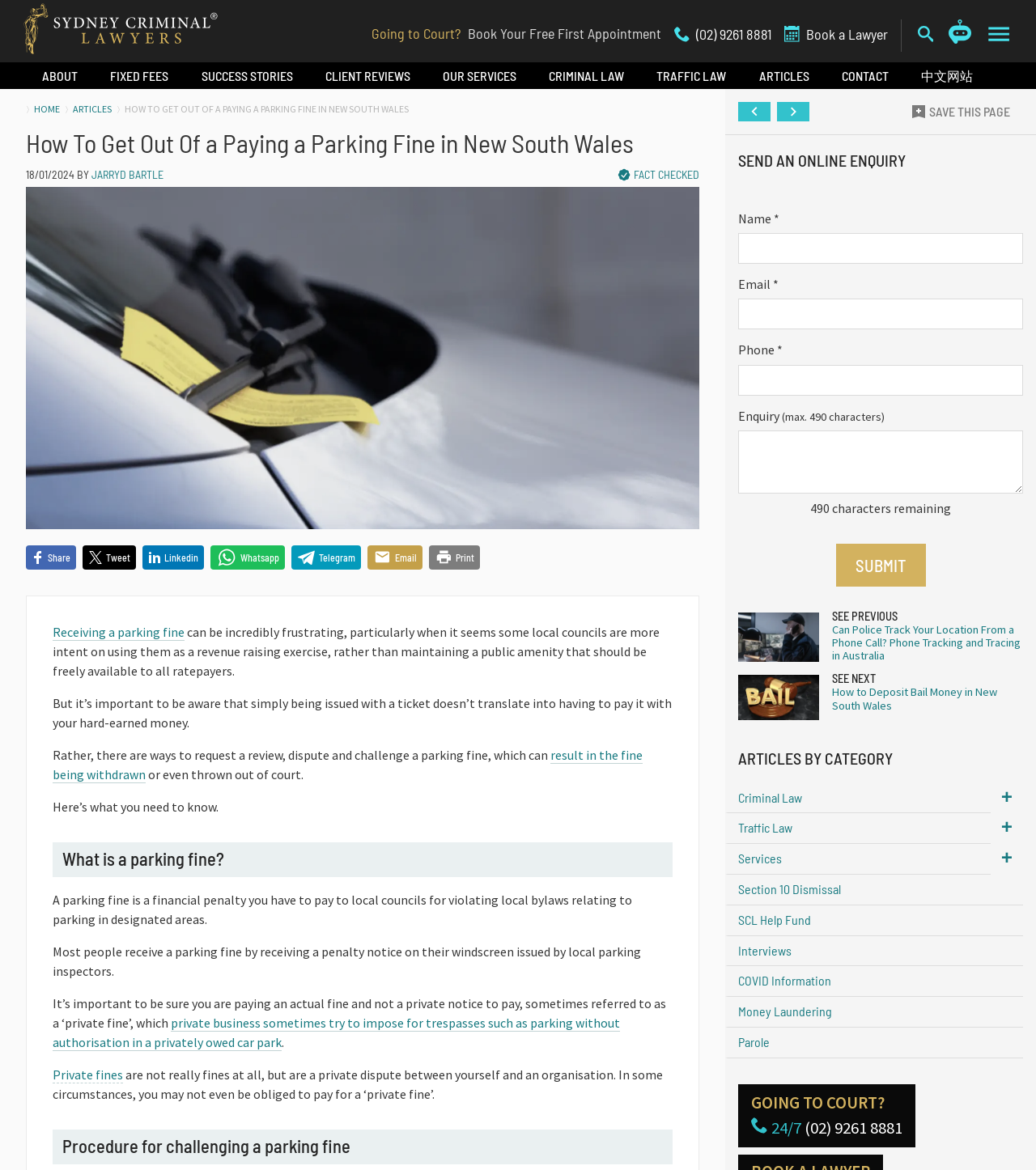Please identify the bounding box coordinates of the element that needs to be clicked to execute the following command: "Book a Lawyer". Provide the bounding box using four float numbers between 0 and 1, formatted as [left, top, right, bottom].

[0.757, 0.022, 0.857, 0.039]